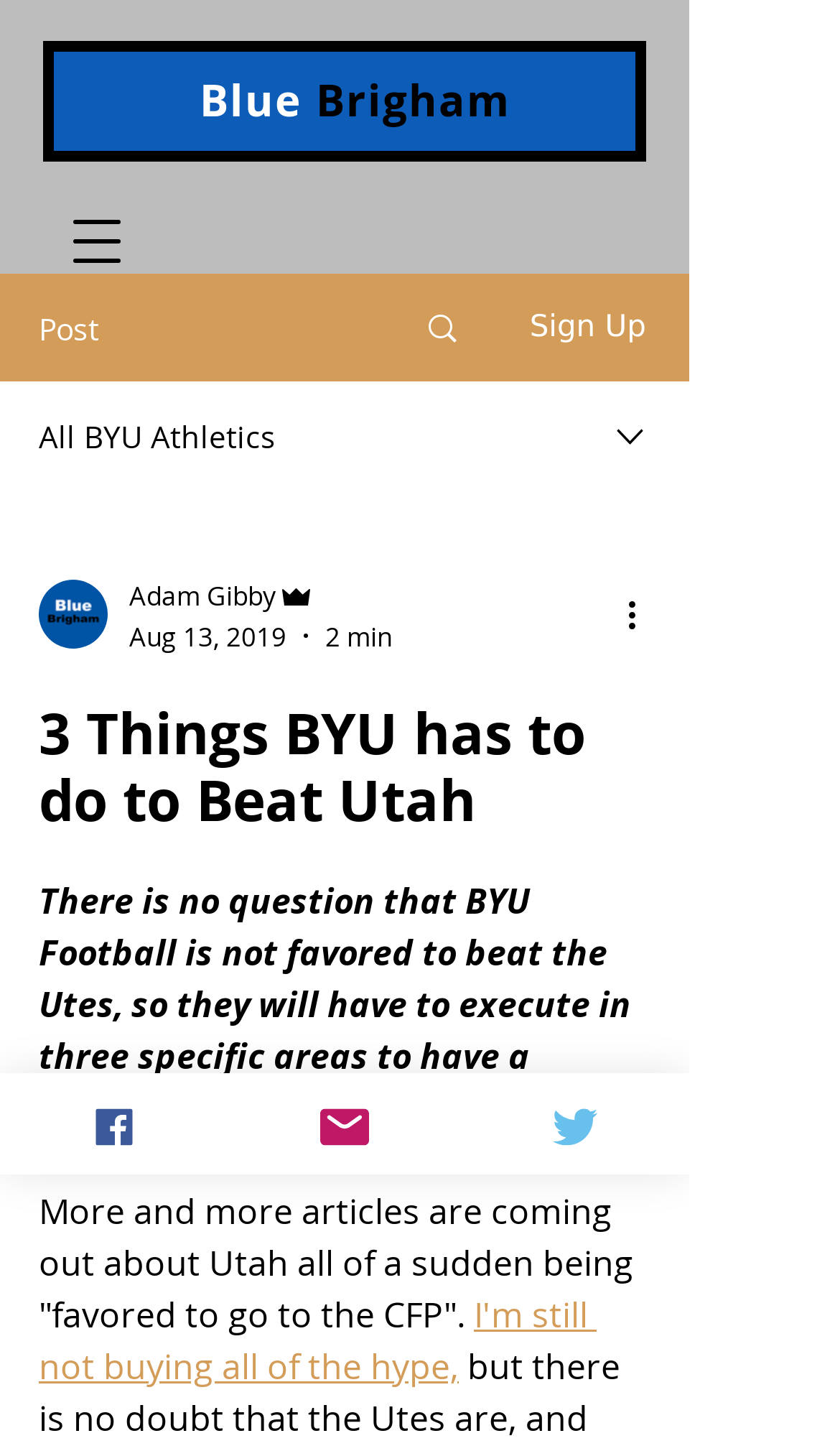What is the name of the author of the article?
Using the image as a reference, answer the question with a short word or phrase.

Adam Gibby